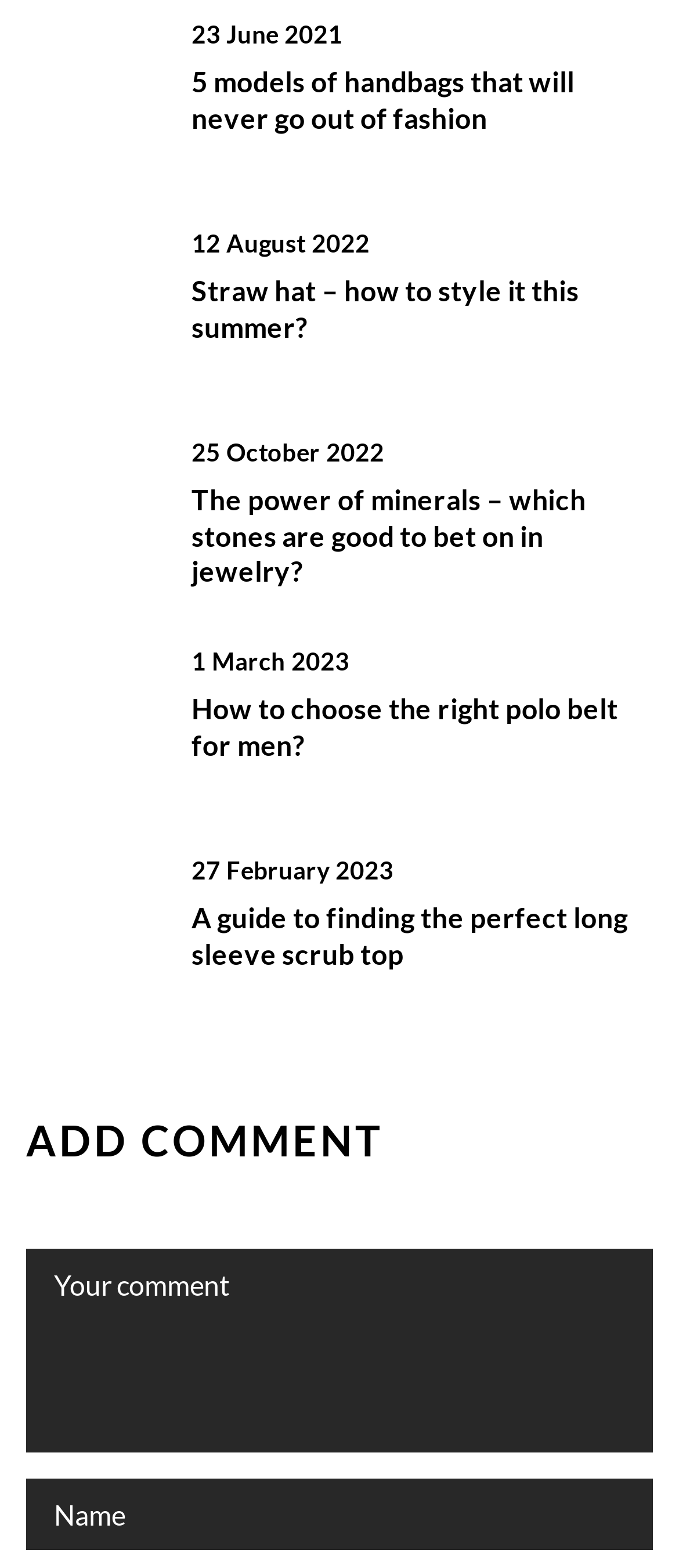Using the provided element description, identify the bounding box coordinates as (top-left x, top-left y, bottom-right x, bottom-right y). Ensure all values are between 0 and 1. Description: name="comment" placeholder="Your comment"

[0.038, 0.797, 0.962, 0.926]